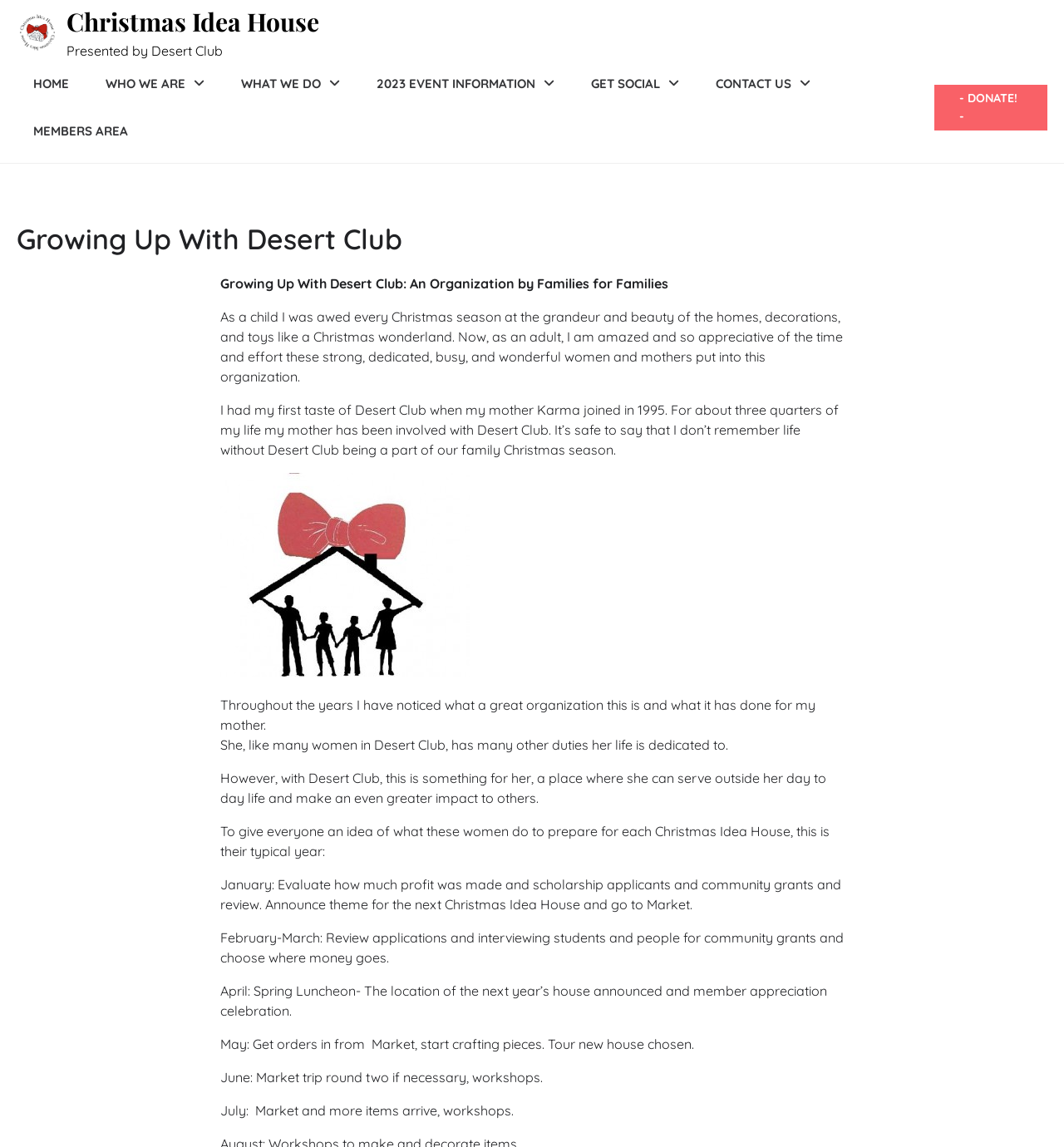Find the bounding box coordinates of the area that needs to be clicked in order to achieve the following instruction: "Donate to the organization". The coordinates should be specified as four float numbers between 0 and 1, i.e., [left, top, right, bottom].

[0.878, 0.074, 0.984, 0.114]